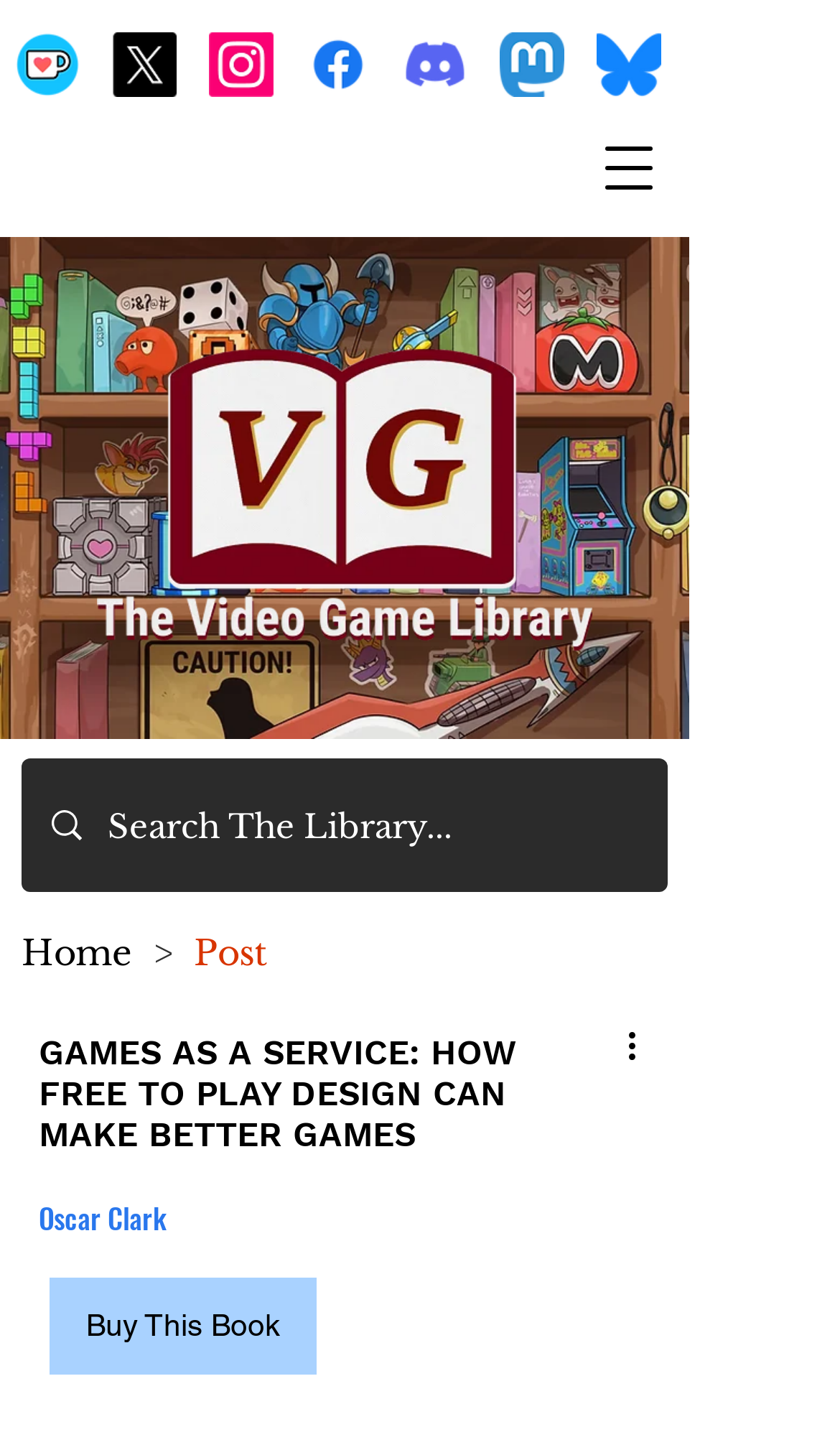Please identify the bounding box coordinates of the area that needs to be clicked to follow this instruction: "More actions".

[0.738, 0.703, 0.8, 0.738]